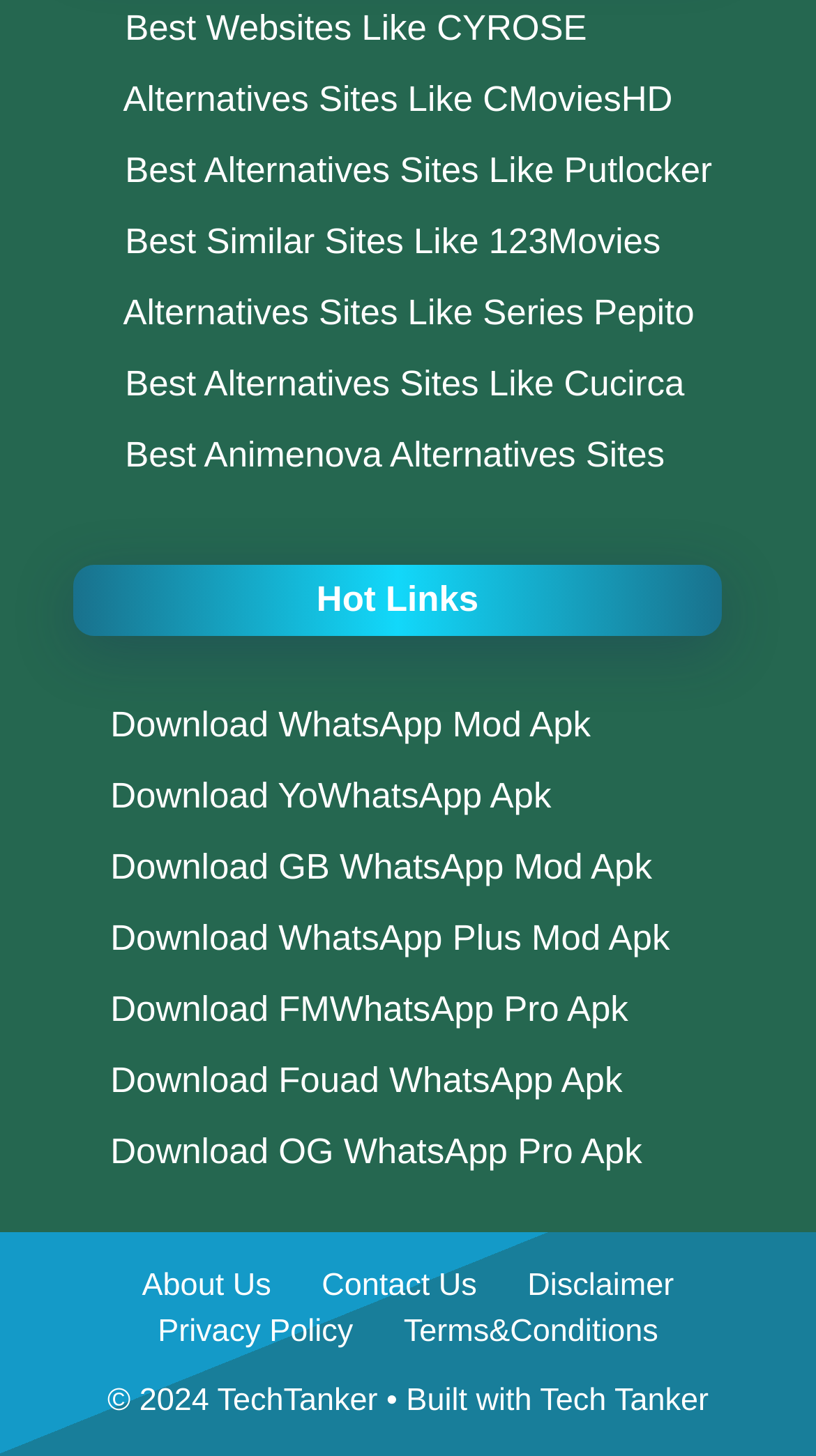Please give the bounding box coordinates of the area that should be clicked to fulfill the following instruction: "Click on Best Websites Like CYROSE". The coordinates should be in the format of four float numbers from 0 to 1, i.e., [left, top, right, bottom].

[0.153, 0.005, 0.719, 0.032]